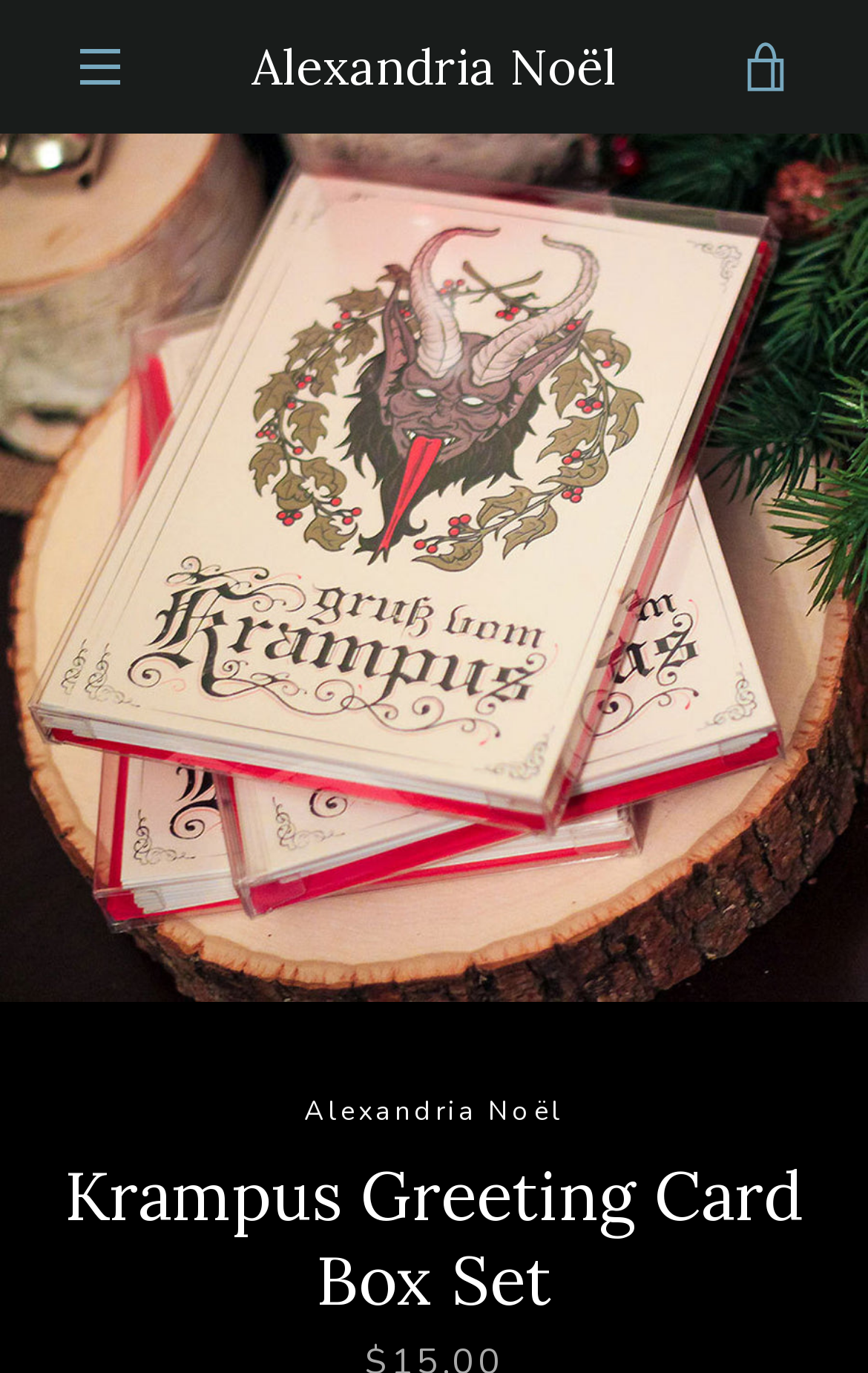Please find the bounding box coordinates of the element that must be clicked to perform the given instruction: "Visit Facebook page". The coordinates should be four float numbers from 0 to 1, i.e., [left, top, right, bottom].

[0.431, 0.861, 0.482, 0.892]